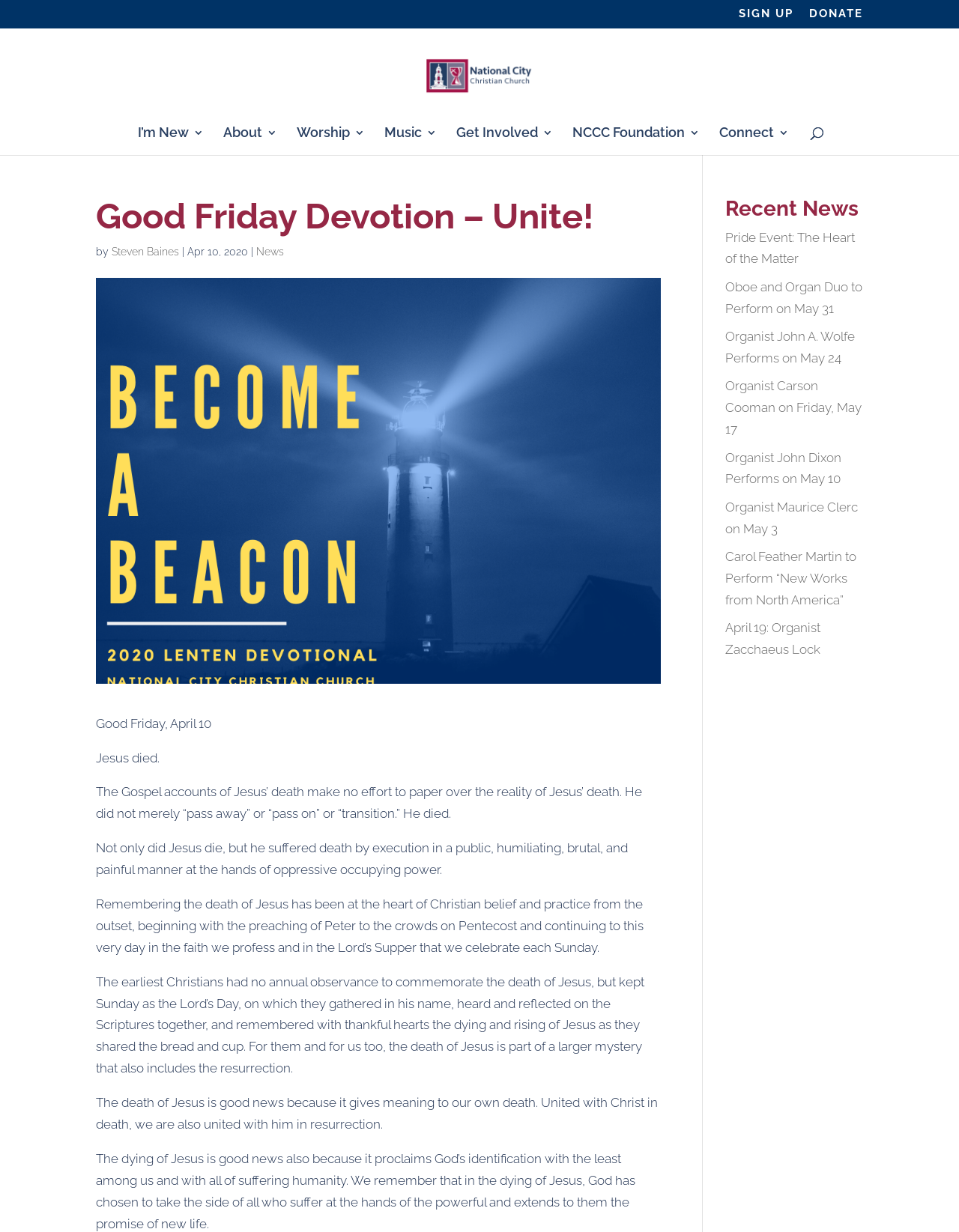What type of news is listed on the webpage?
Using the visual information, respond with a single word or phrase.

Recent News